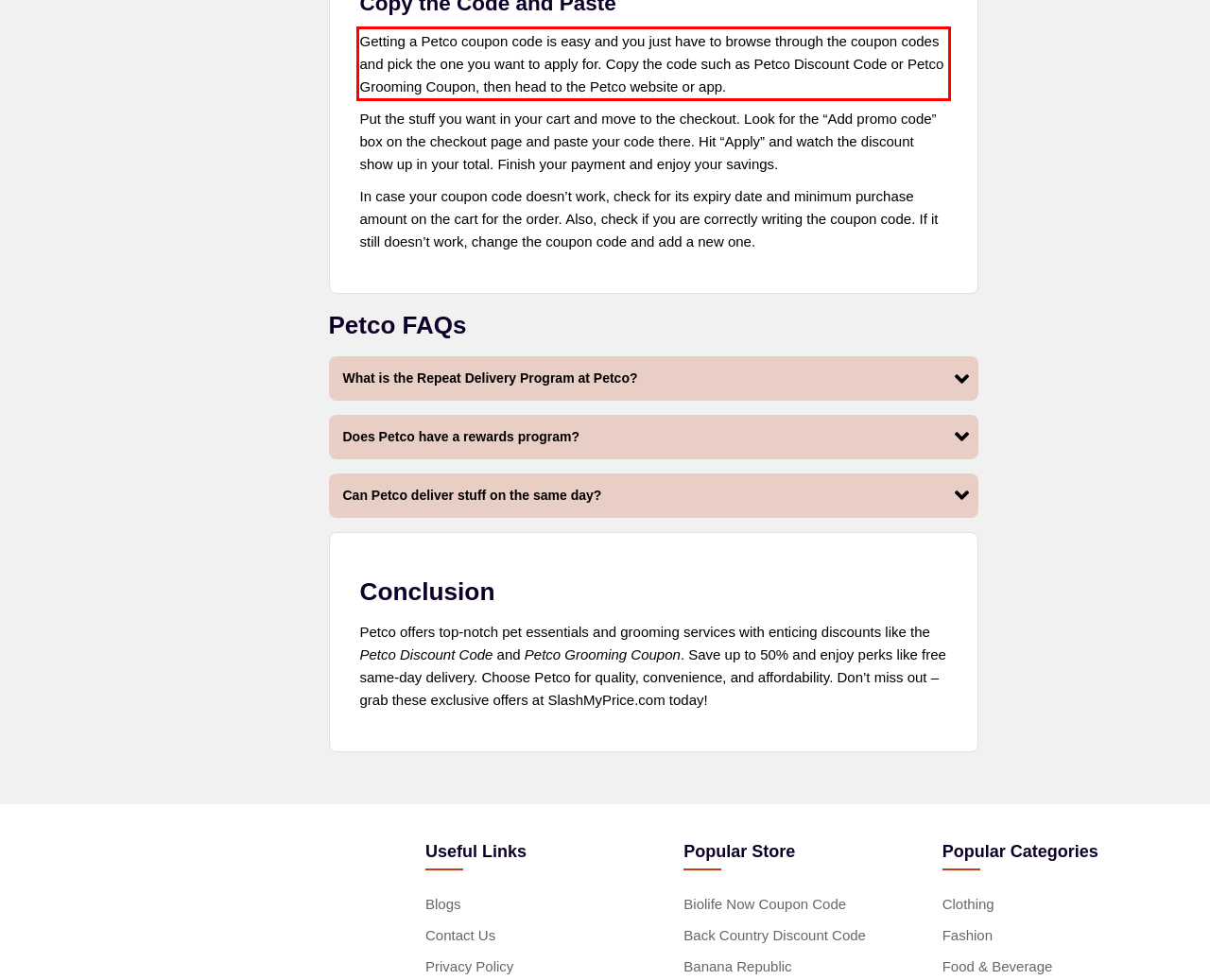By examining the provided screenshot of a webpage, recognize the text within the red bounding box and generate its text content.

Getting a Petco coupon code is easy and you just have to browse through the coupon codes and pick the one you want to apply for. Copy the code such as Petco Discount Code or Petco Grooming Coupon, then head to the Petco website or app.